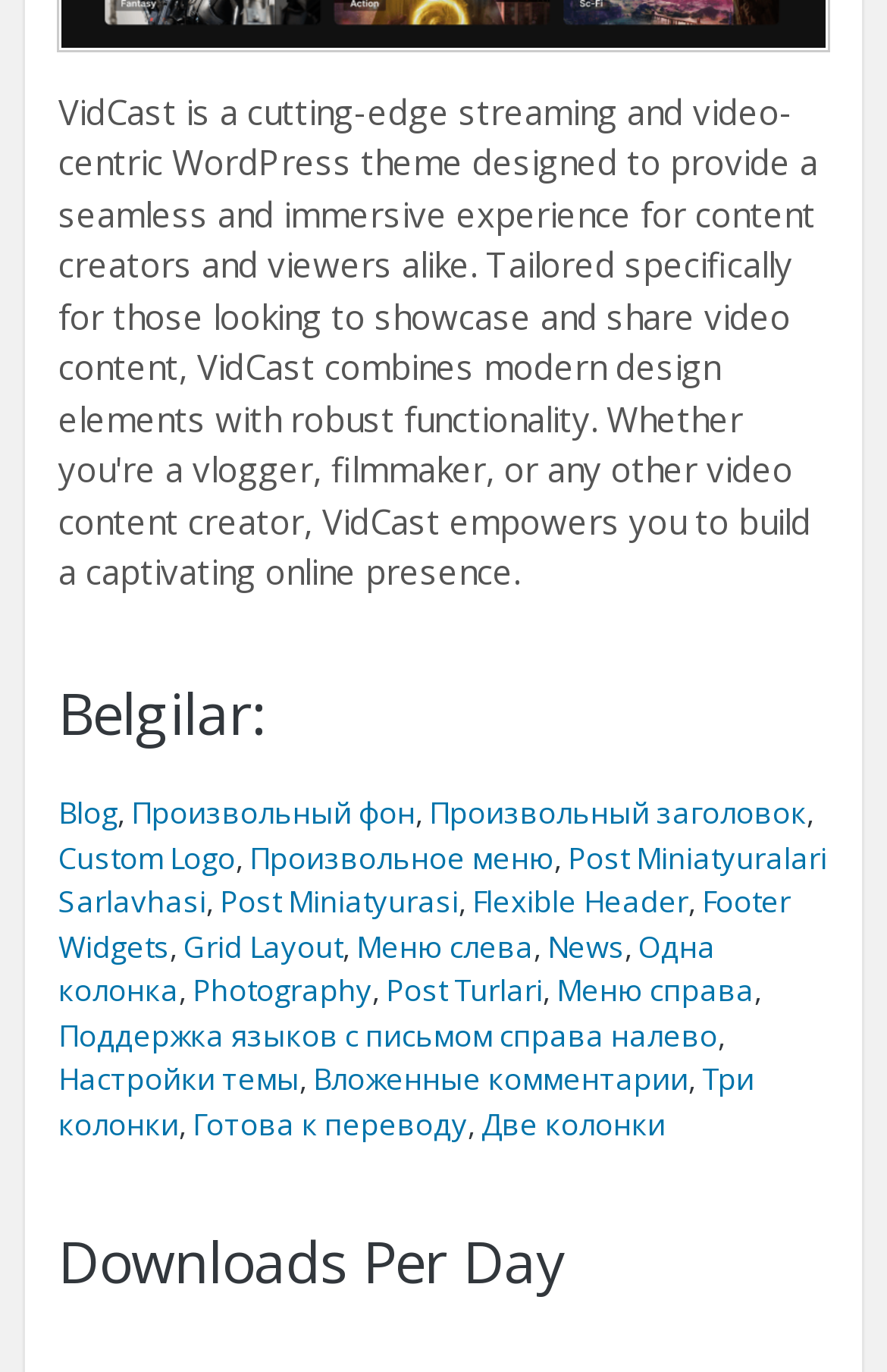Please determine the bounding box coordinates of the area that needs to be clicked to complete this task: 'Visit Произвольный фон'. The coordinates must be four float numbers between 0 and 1, formatted as [left, top, right, bottom].

[0.148, 0.577, 0.469, 0.607]